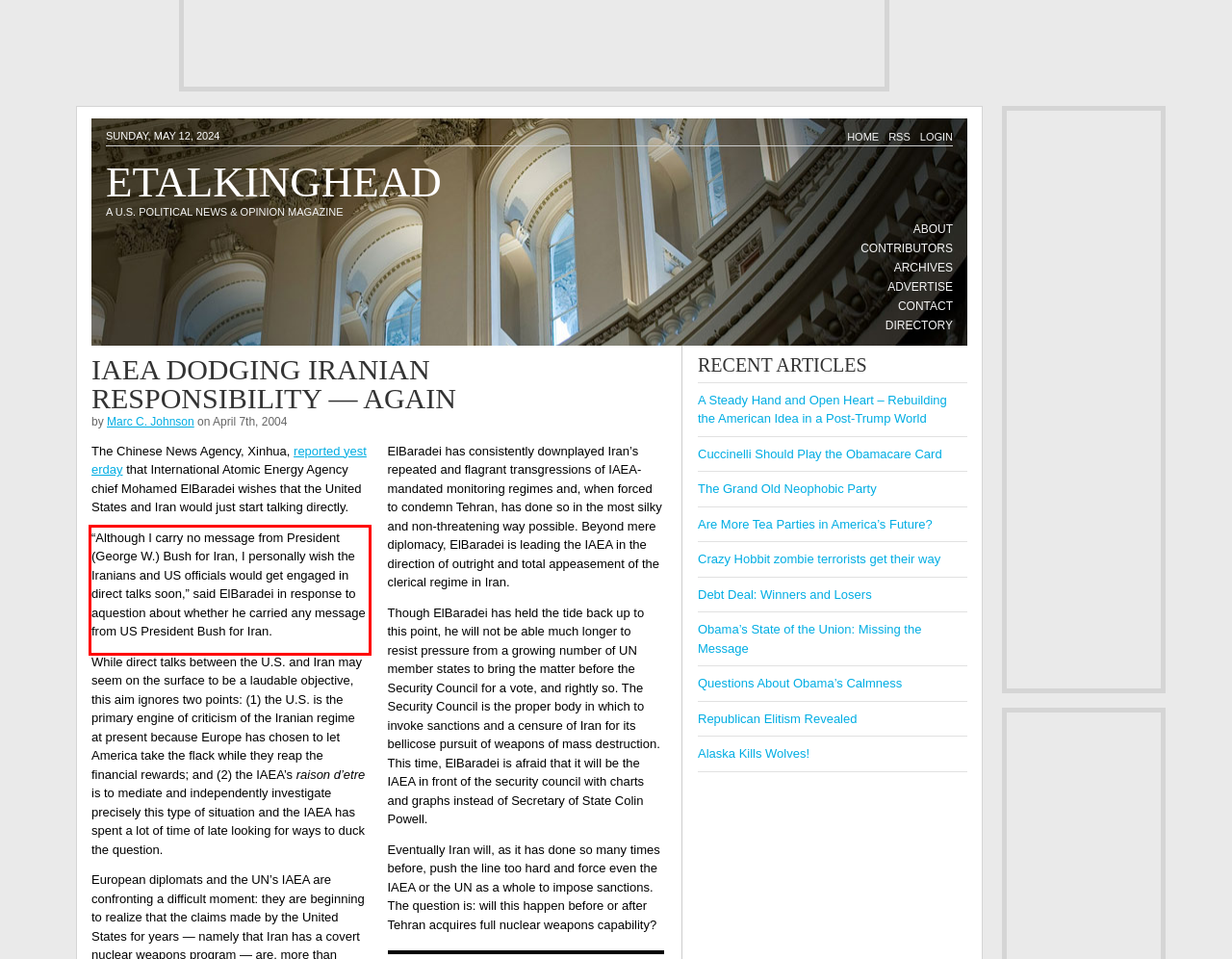Please use OCR to extract the text content from the red bounding box in the provided webpage screenshot.

“Although I carry no message from President (George W.) Bush for Iran, I personally wish the Iranians and US officials would get engaged in direct talks soon,” said ElBaradei in response to aquestion about whether he carried any message from US President Bush for Iran.